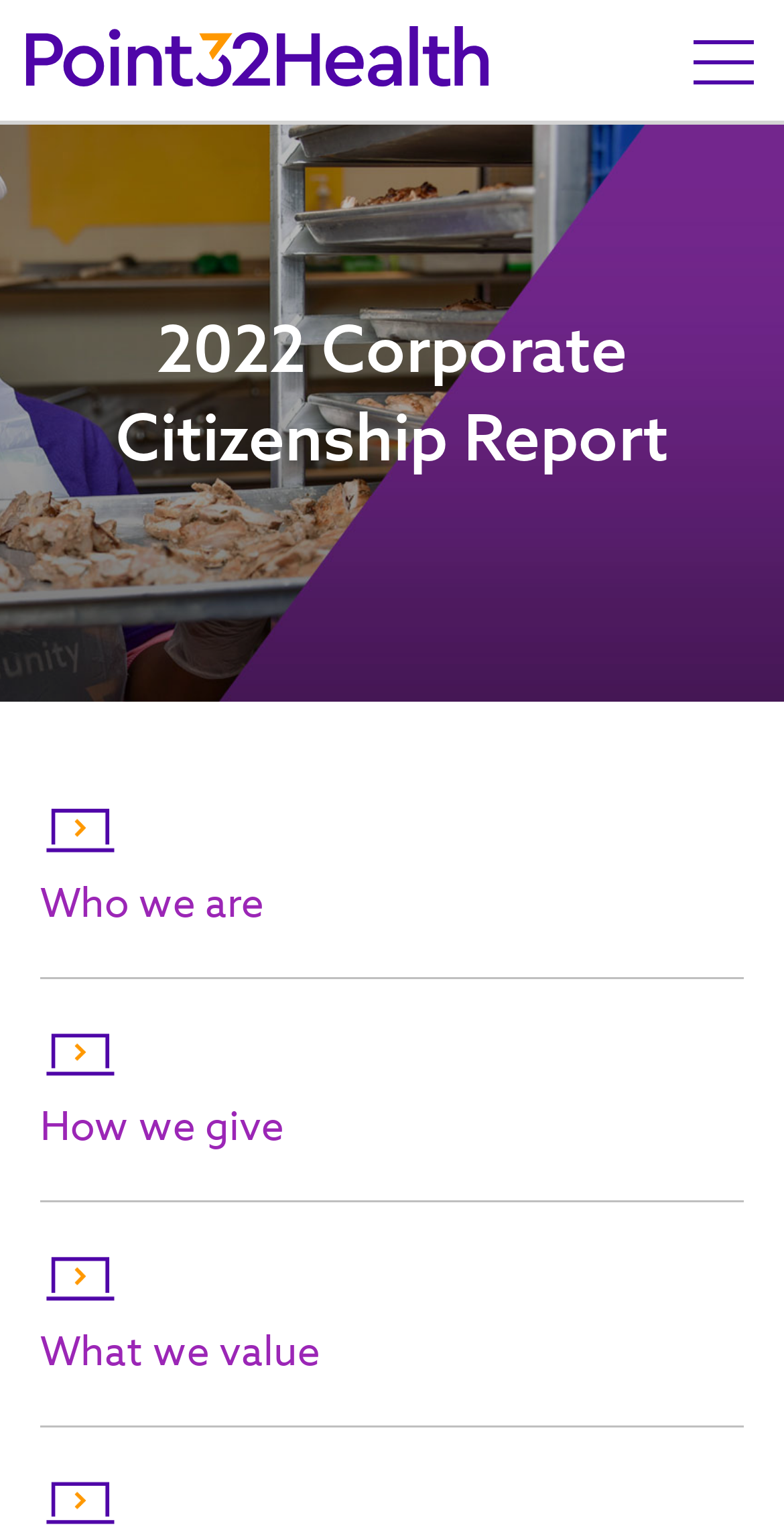What is the shape of the icon used in the webpage?
Please interpret the details in the image and answer the question thoroughly.

I observed that the image elements with the description 'P32H_Icon_At_Work_rgb_purple_orange' are used repeatedly in the webpage, and based on their description, I inferred that they are icons.